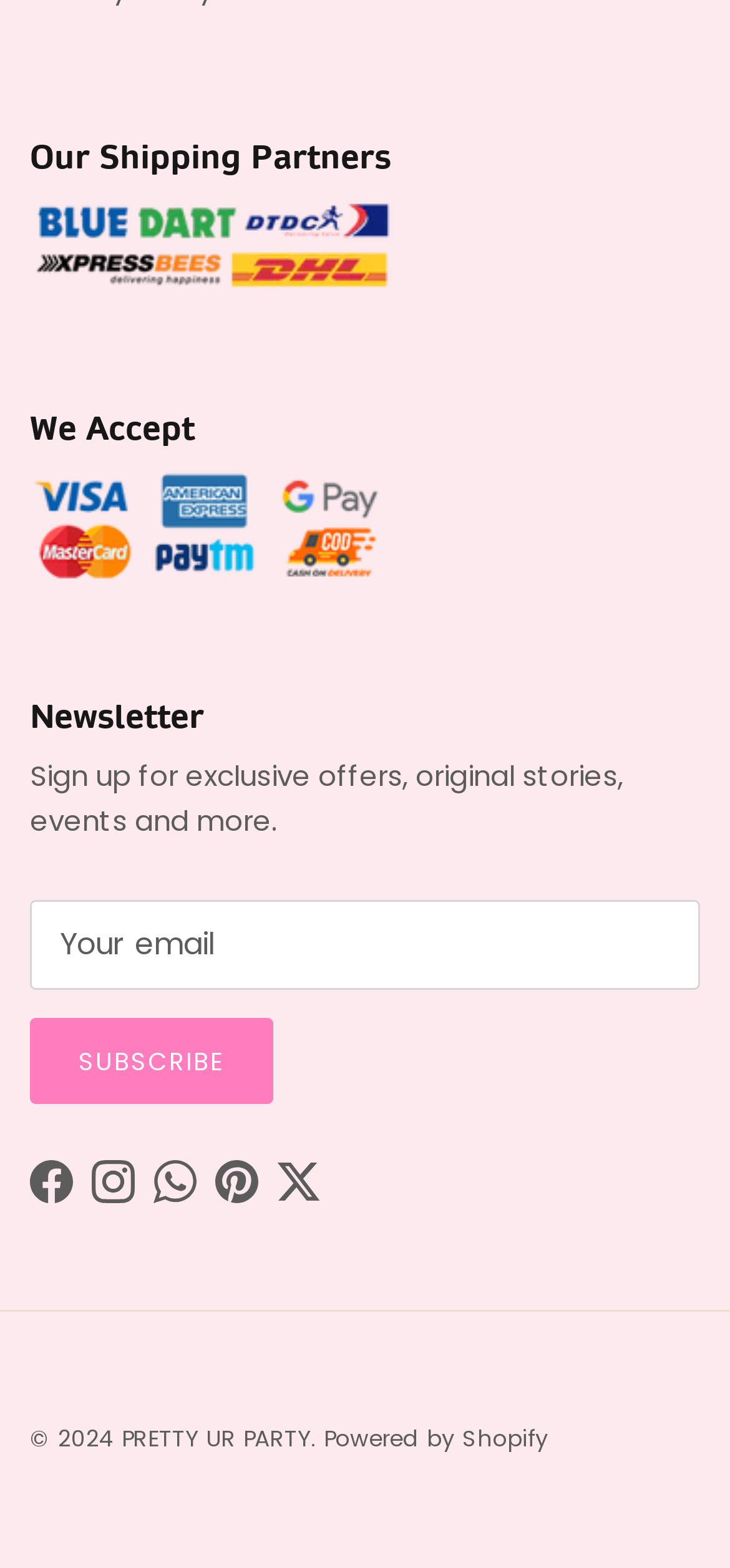What is the name of the company or brand?
Please provide a comprehensive and detailed answer to the question.

The company or brand name is mentioned at the bottom of the webpage as 'PRETTY UR PARTY', which is likely the name of the website's owner or operator.